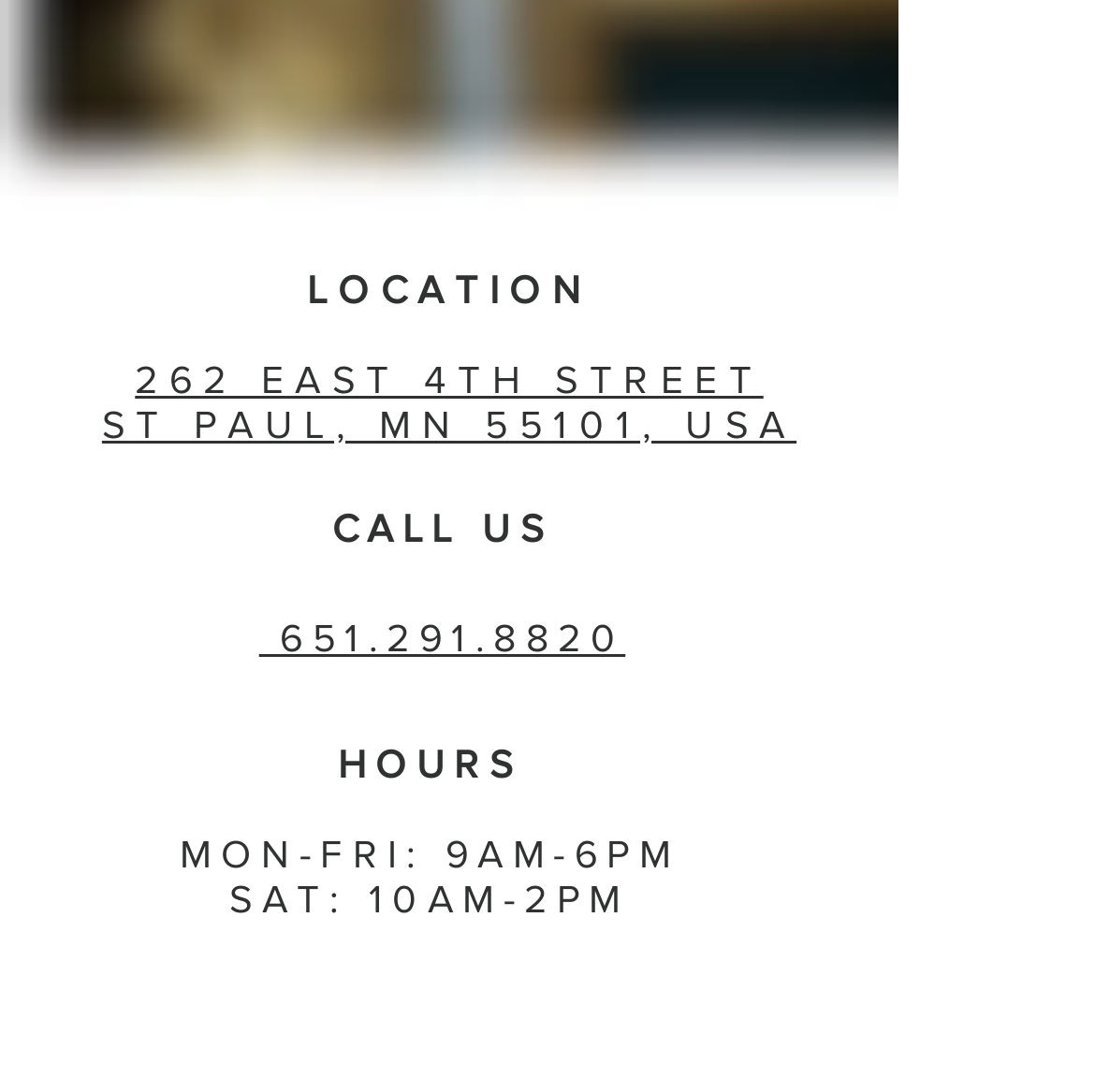What are the hours of operation on Saturday?
Please give a detailed and elaborate explanation in response to the question.

I found the Saturday hours by looking at the list of headings related to hours of operation. The sixth heading element contains the text 'SAT: 10AM-2PM', which indicates the hours of operation on Saturday.